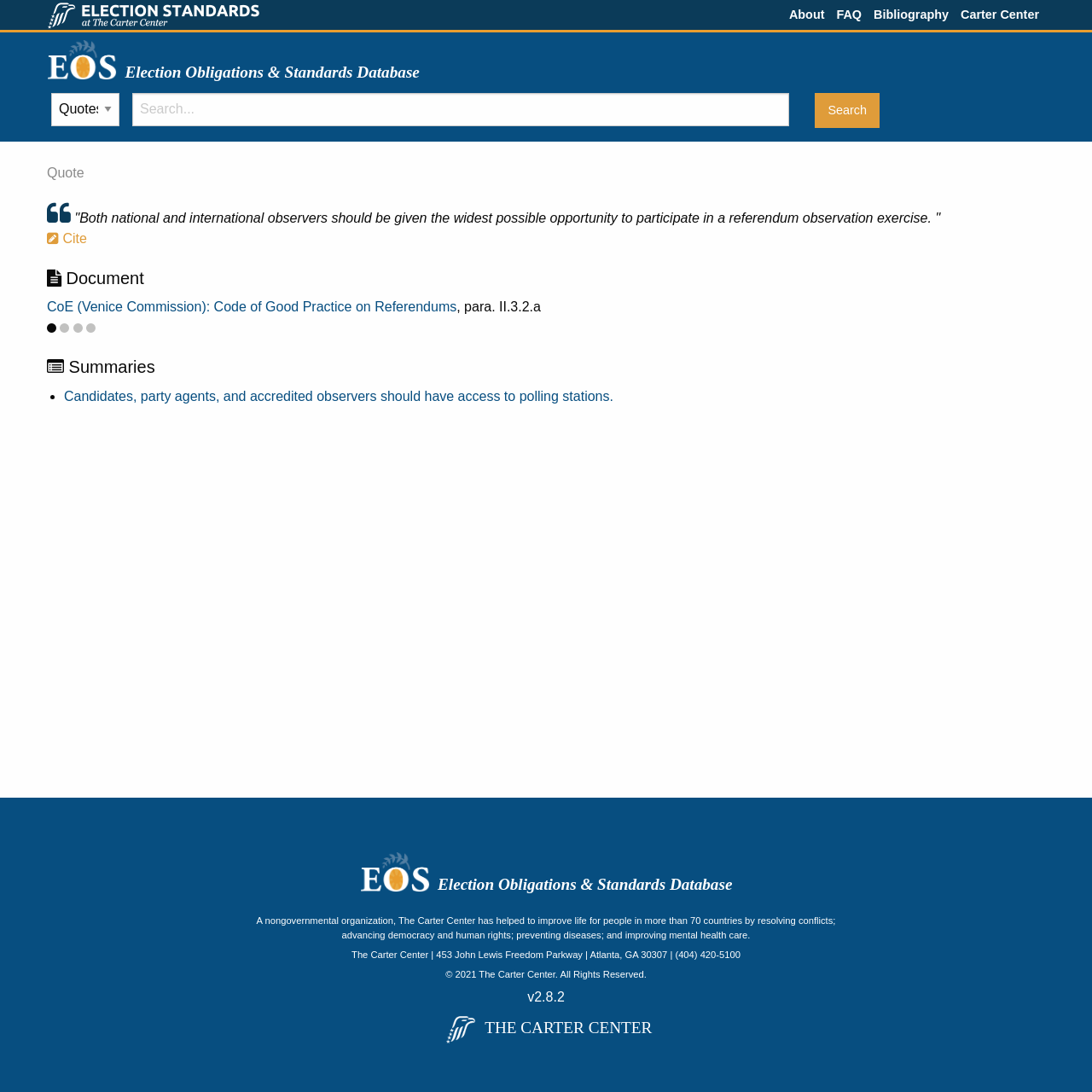Describe all the key features of the webpage in detail.

The webpage is about Election Standards, specifically related to The Carter Center. At the top, there is a logo and a title "Election Standards | The Carter Center" which is also a link. Below this, there are five links in a row, namely "About", "FAQ", "Bibliography", "Carter Center", and "EOS Election Obligations & Standards Database" with an accompanying image and a heading.

On the right side of the "EOS Election Obligations & Standards Database" link, there is a search bar with a combobox, a textbox, and a search button. Below this, there is a quote with a cite link and a document heading. The document heading is followed by a link to "CoE (Venice Commission): Code of Good Practice on Referendums" and a static text describing the document.

Further down, there is a section titled "State Practices" and another section titled "Summaries" with a list marker and a link to a summary point. At the bottom of the page, there is a footer section with an image, a heading, and several static texts describing The Carter Center, its address, and copyright information. There is also a version number and a logo of The Carter Center at the very bottom.